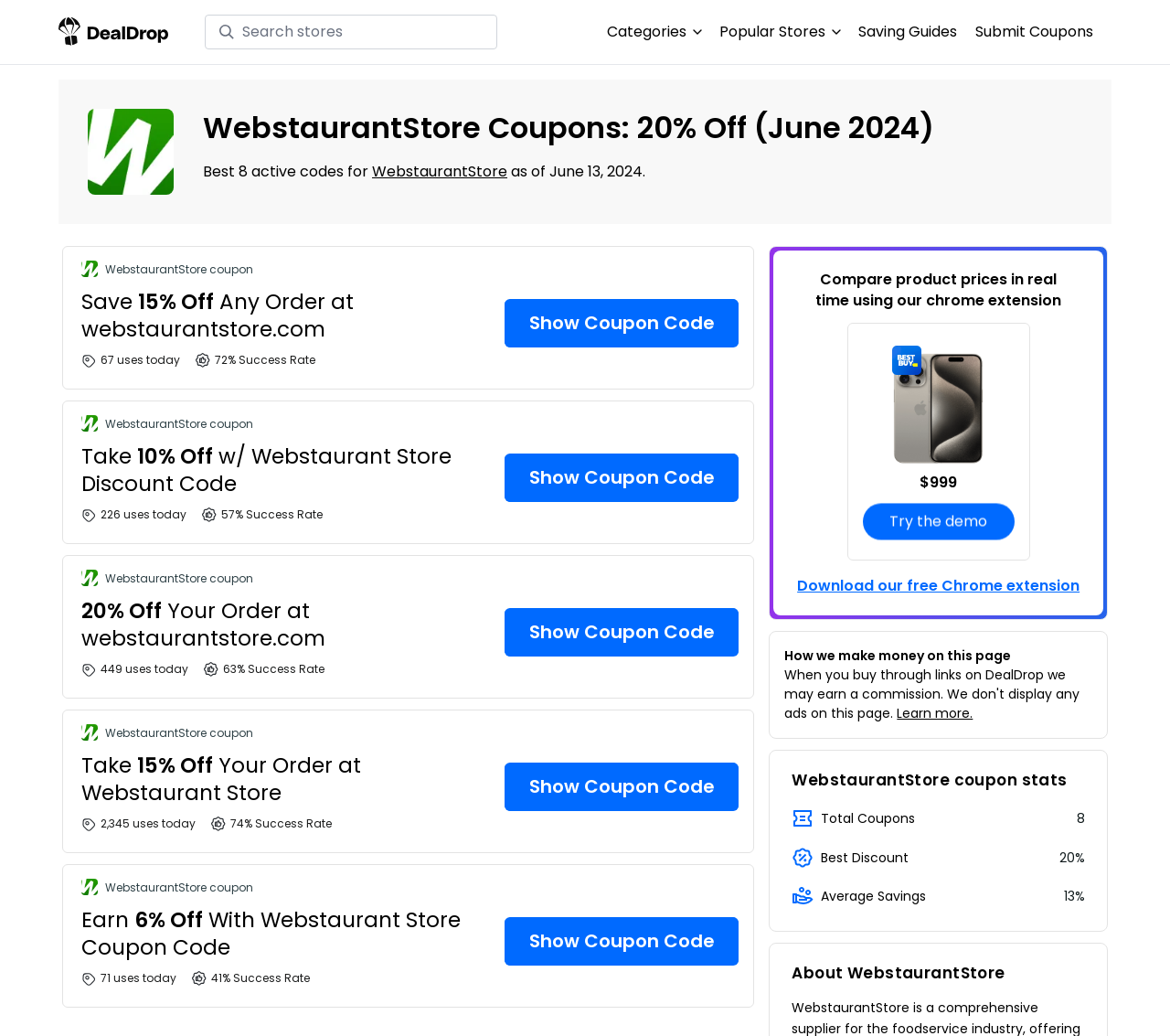What is the logo on the top left corner?
Examine the webpage screenshot and provide an in-depth answer to the question.

The logo on the top left corner is the DealDrop Logo, which is an image element with a bounding box of [0.05, 0.017, 0.144, 0.045]. It is a prominent element on the webpage, indicating the brand identity of the website.